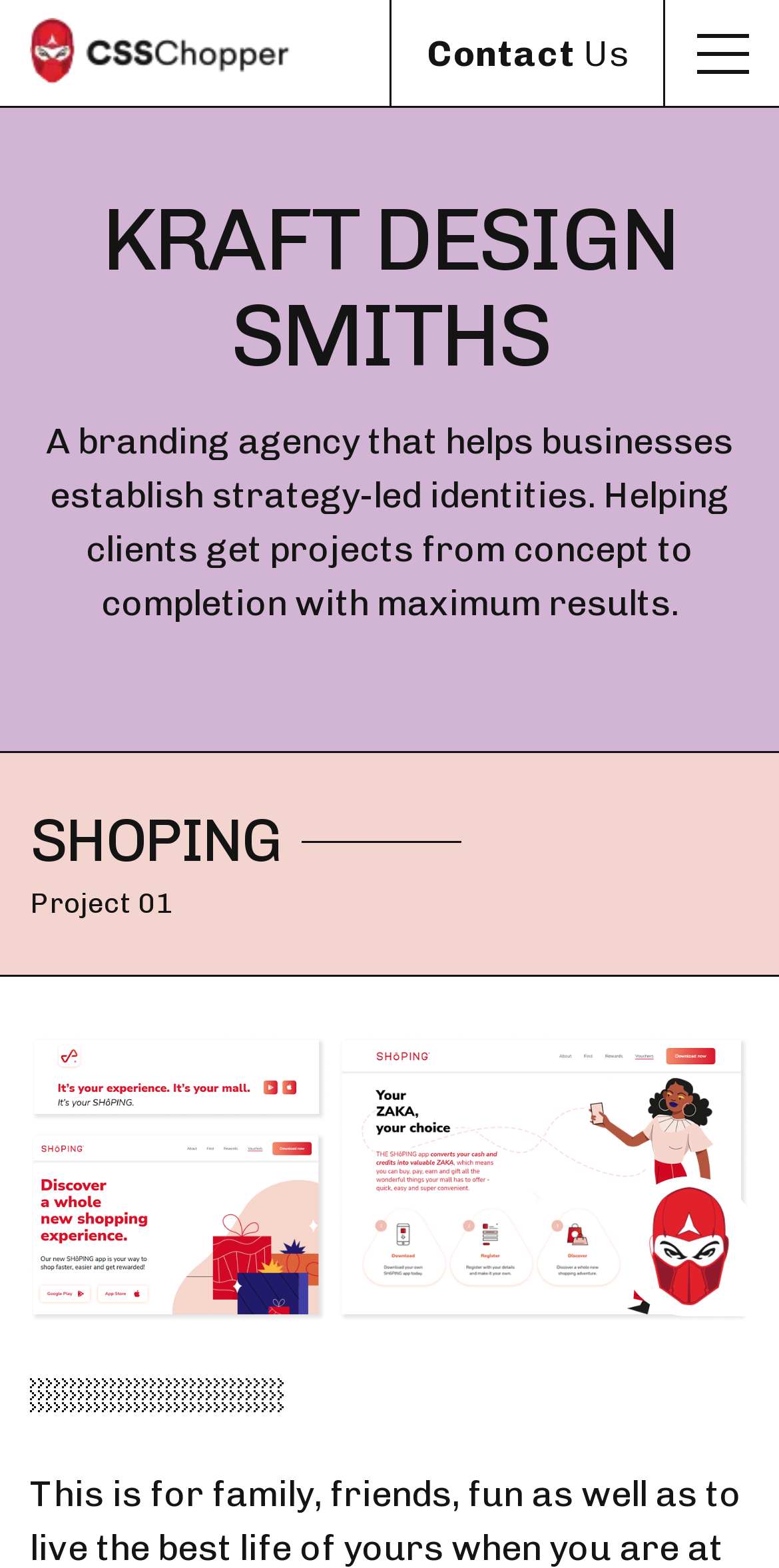Please locate and generate the primary heading on this webpage.

KRAFT DESIGN SMITHS